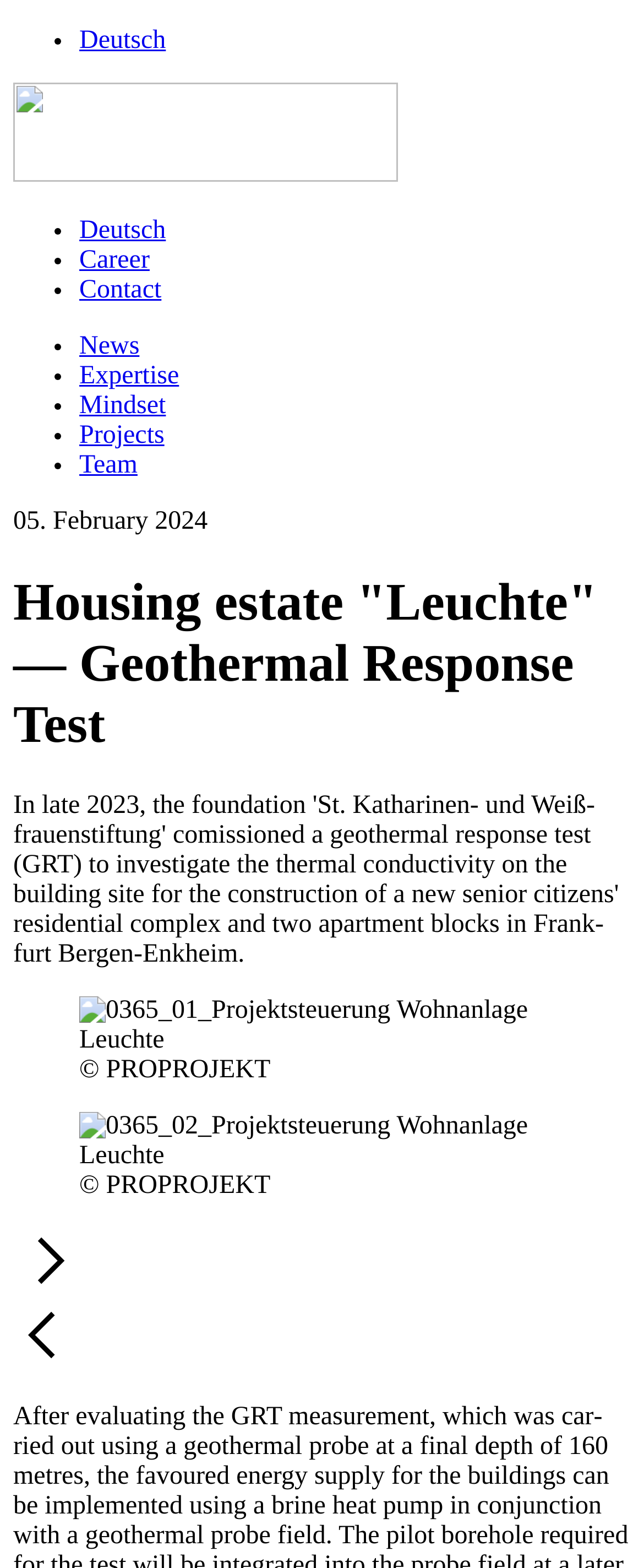Pinpoint the bounding box coordinates for the area that should be clicked to perform the following instruction: "View image of Projektsteuerung Wohnanlage Leuchte".

[0.123, 0.635, 0.877, 0.673]